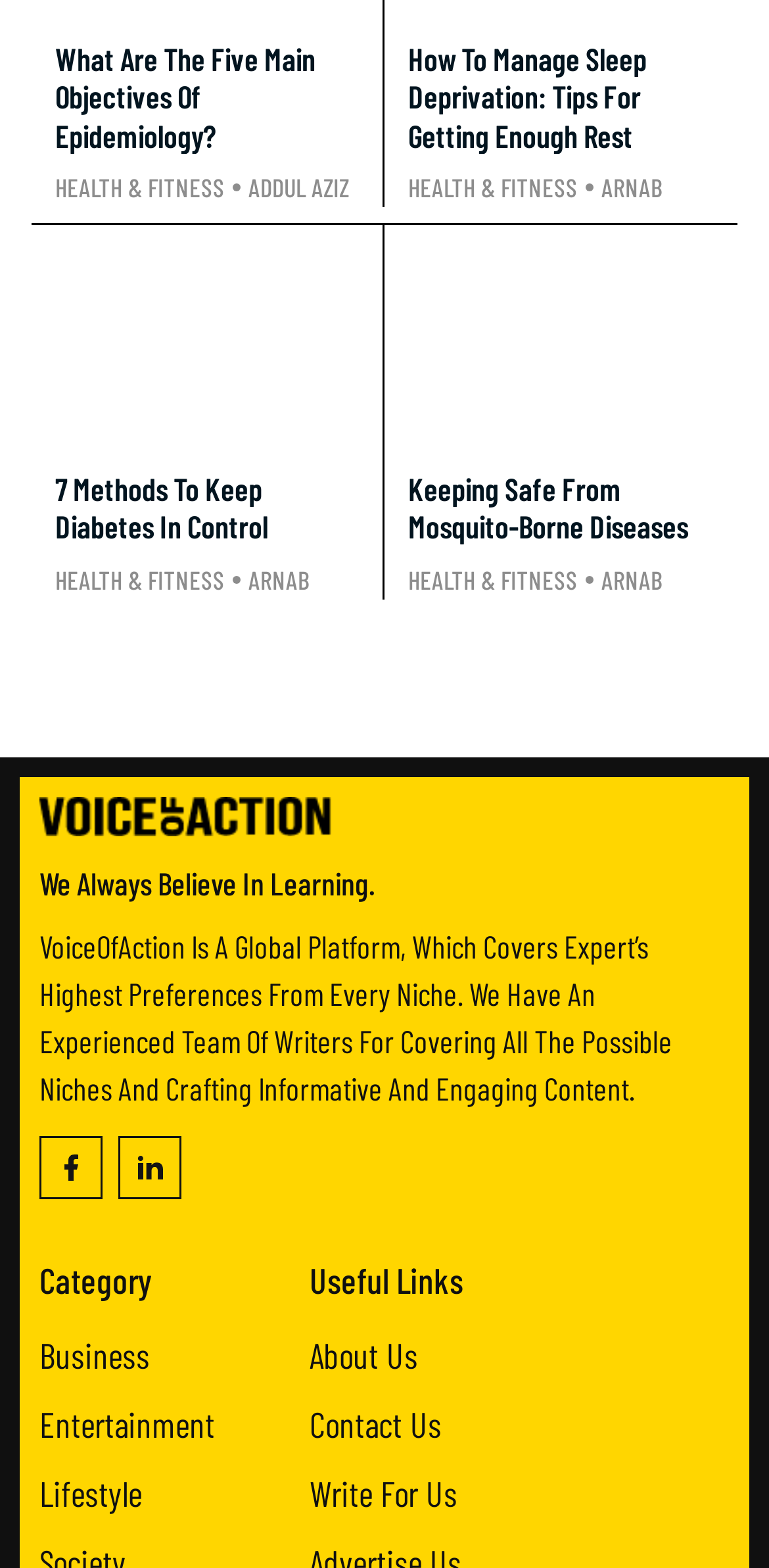Give a one-word or short phrase answer to the question: 
What is the name of the platform described in the webpage?

VoiceOfAction